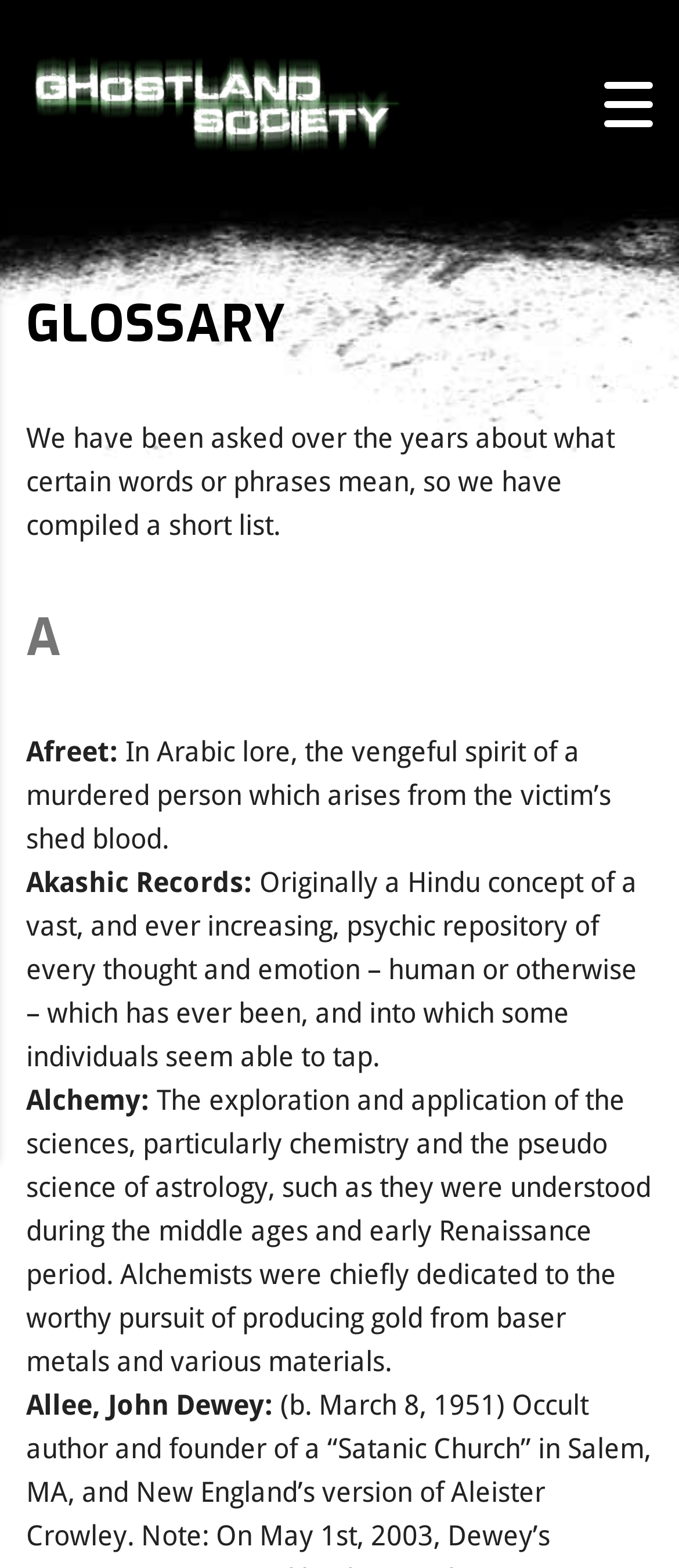What is the topic of the webpage?
Answer the question with a single word or phrase by looking at the picture.

Glossary